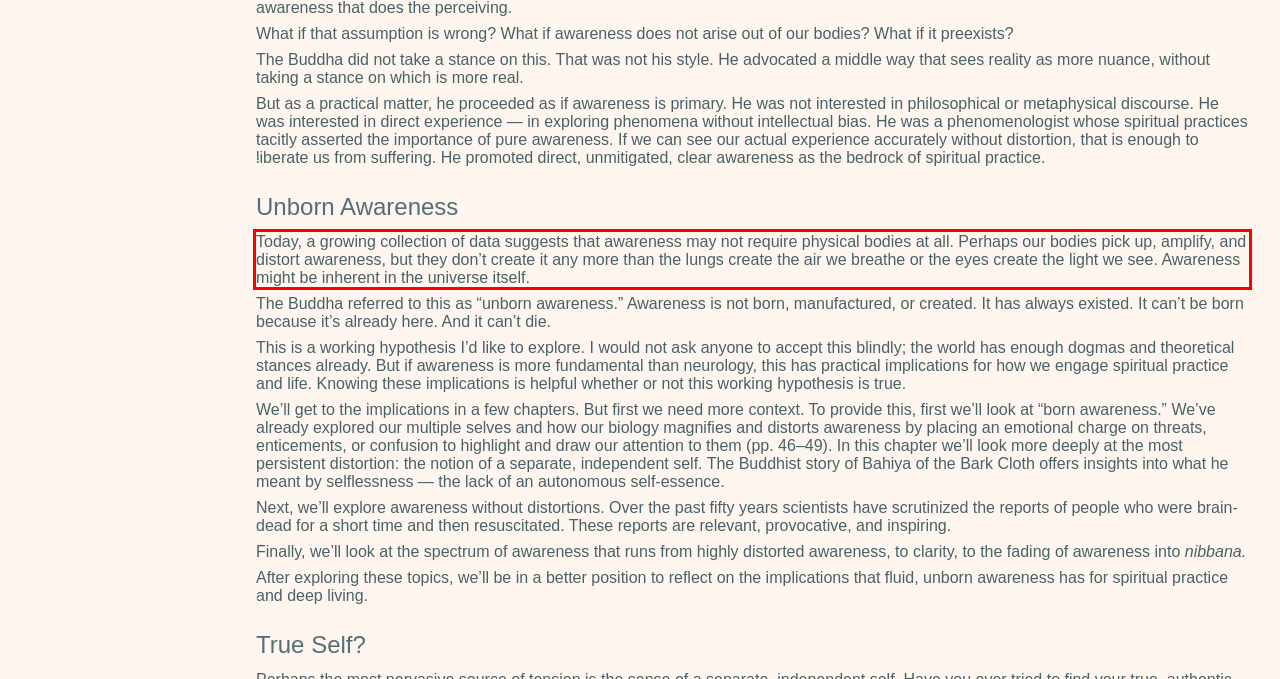Examine the webpage screenshot, find the red bounding box, and extract the text content within this marked area.

Today, a growing collection of data suggests that awareness may not require physical bodies at all. Perhaps our bodies pick up, amplify, and distort awareness, but they don’t create it any more than the lungs create the air we breathe or the eyes create the light we see. Awareness might be inherent in the universe itself.